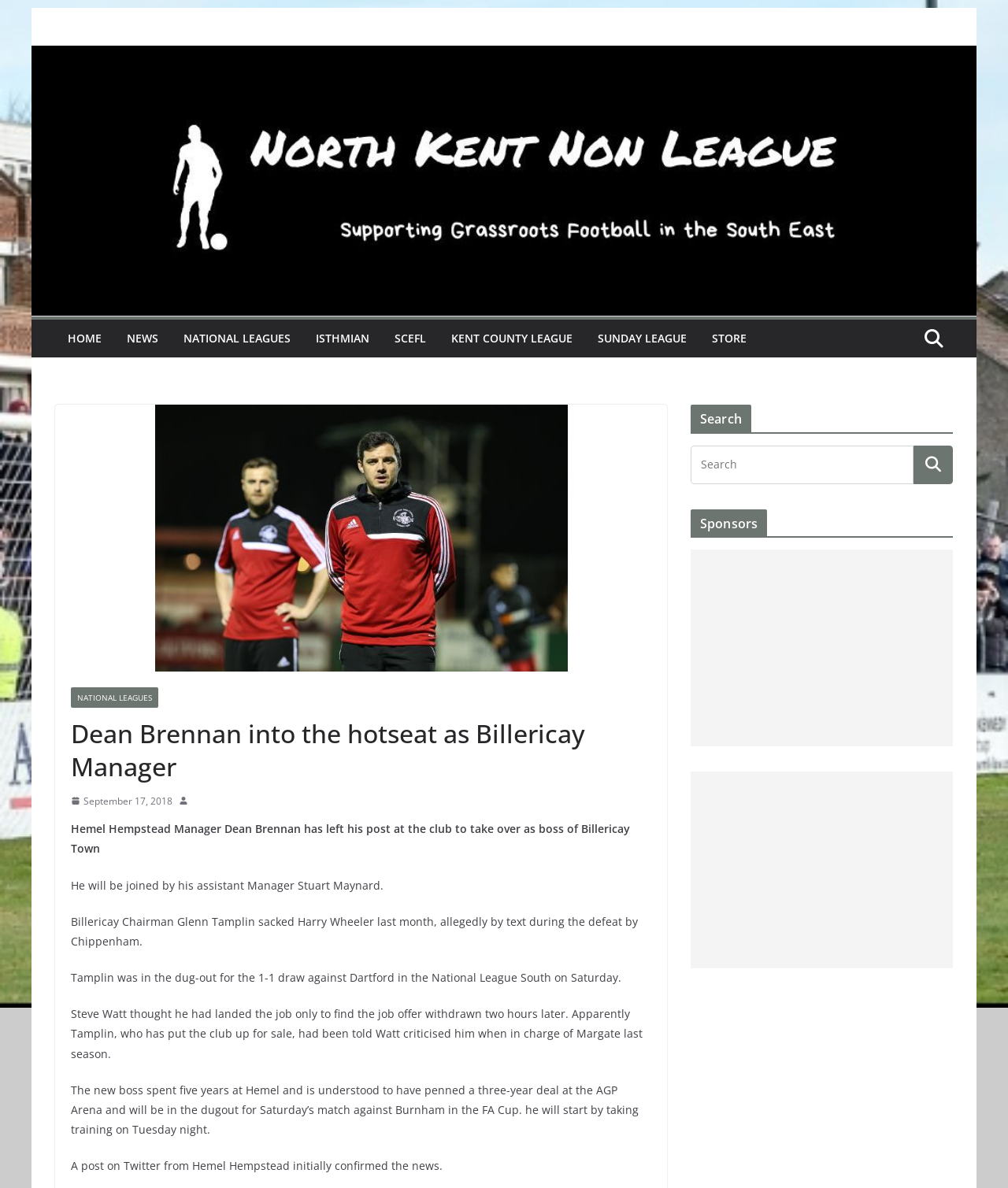What is the headline of the webpage?

Dean Brennan into the hotseat as Billericay Manager